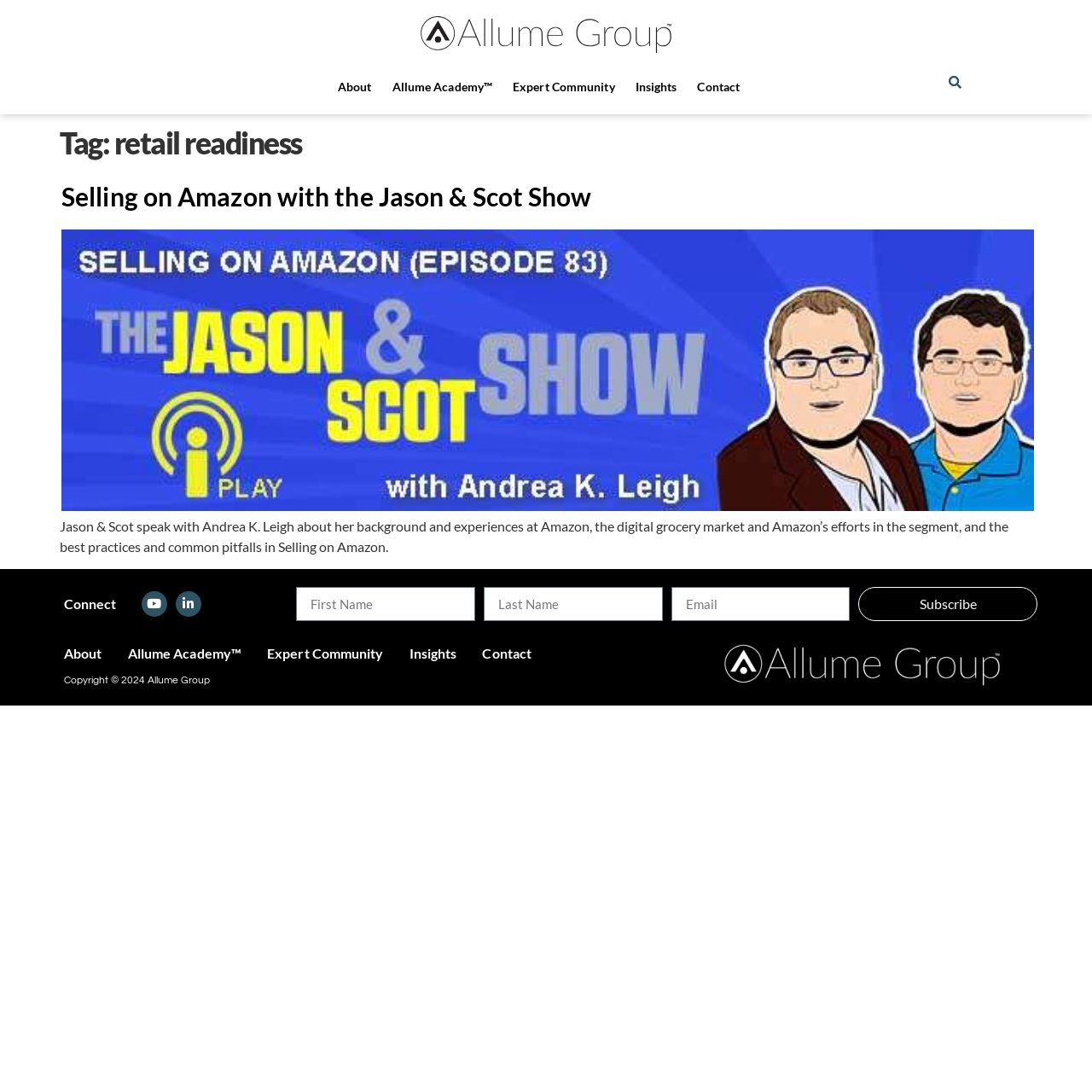Please specify the bounding box coordinates of the clickable region necessary for completing the following instruction: "Read the article about selling on Amazon". The coordinates must consist of four float numbers between 0 and 1, i.e., [left, top, right, bottom].

[0.055, 0.162, 0.945, 0.51]